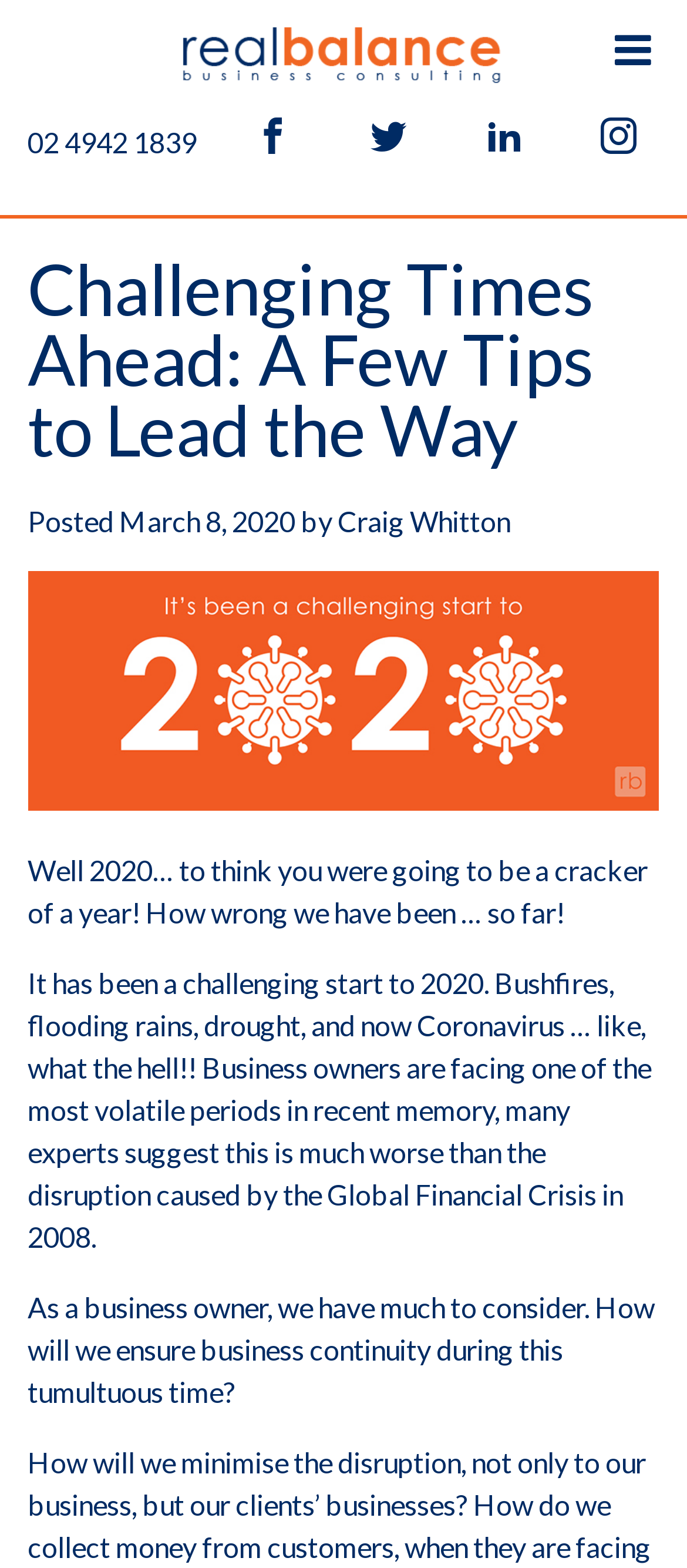What is the date of the post?
Based on the screenshot, respond with a single word or phrase.

March 8, 2020